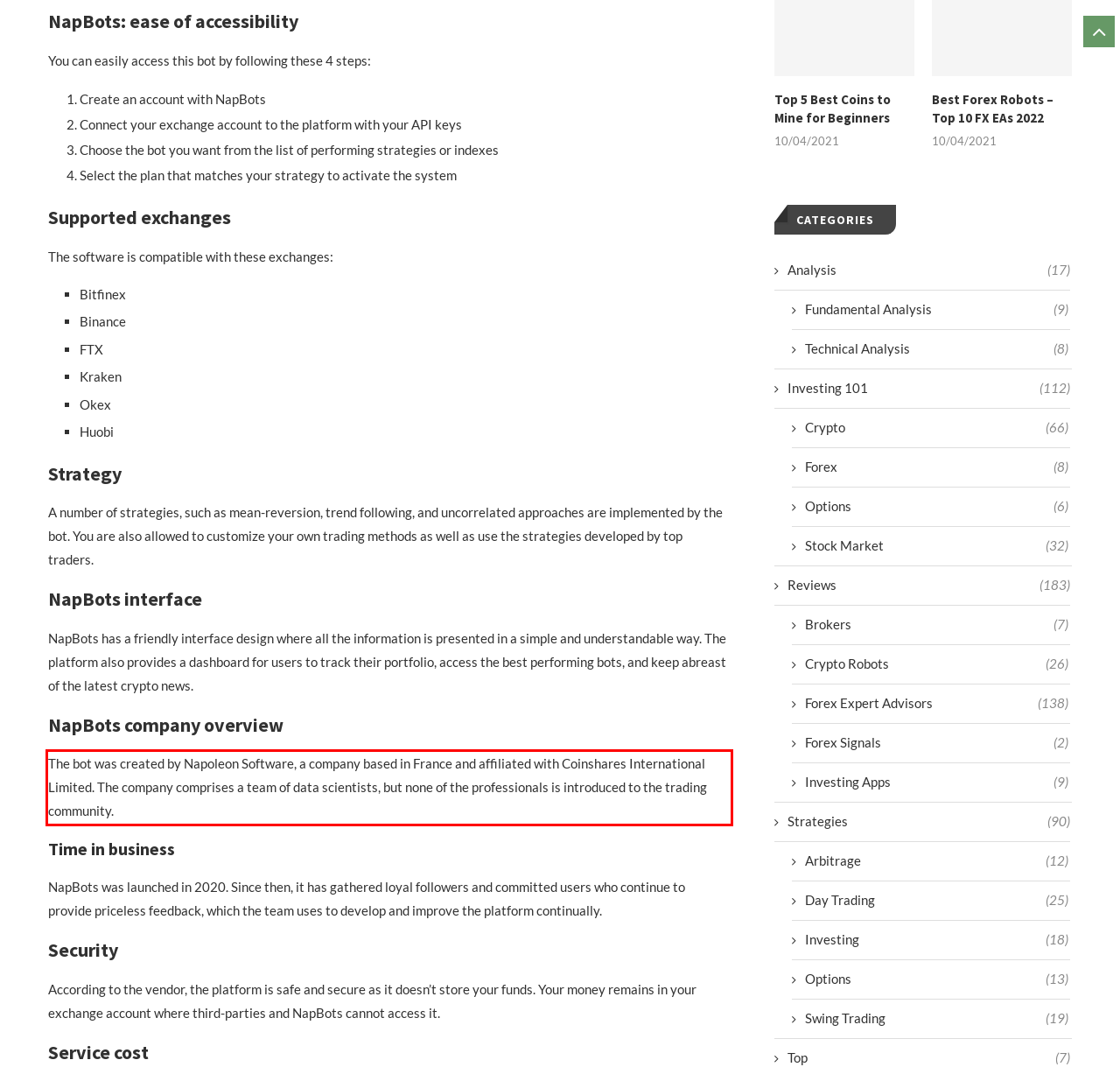Examine the webpage screenshot and use OCR to obtain the text inside the red bounding box.

The bot was created by Napoleon Software, a company based in France and affiliated with Coinshares International Limited. The company comprises a team of data scientists, but none of the professionals is introduced to the trading community.